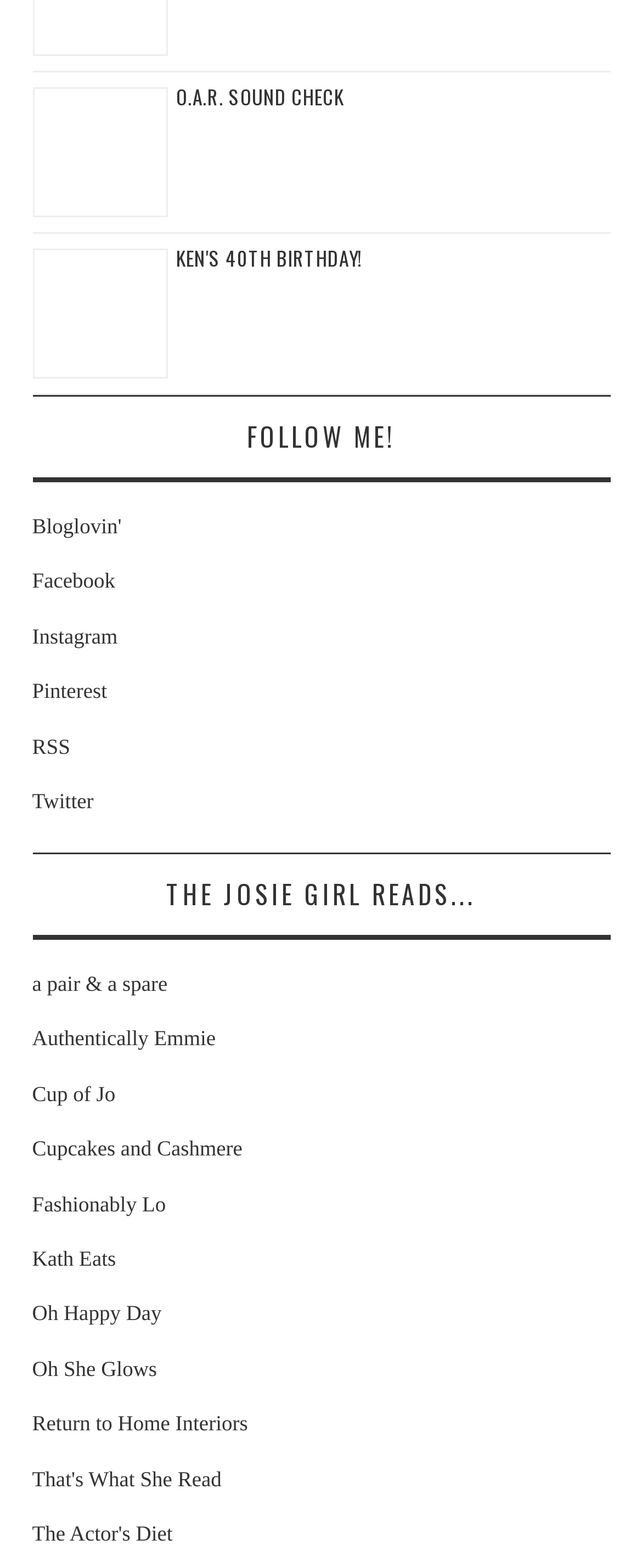Provide the bounding box coordinates of the section that needs to be clicked to accomplish the following instruction: "Visit Oh Happy Day."

[0.05, 0.83, 0.252, 0.845]